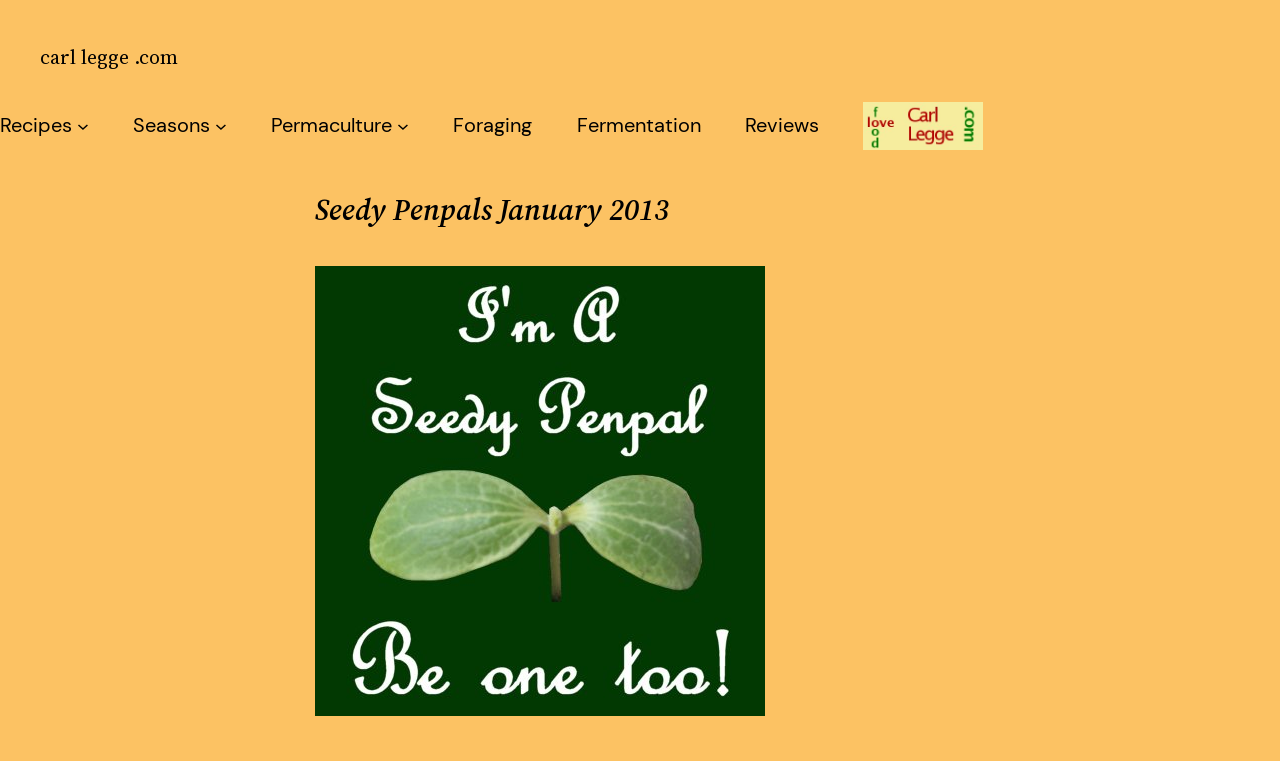Please answer the following query using a single word or phrase: 
How many menu items are there?

6